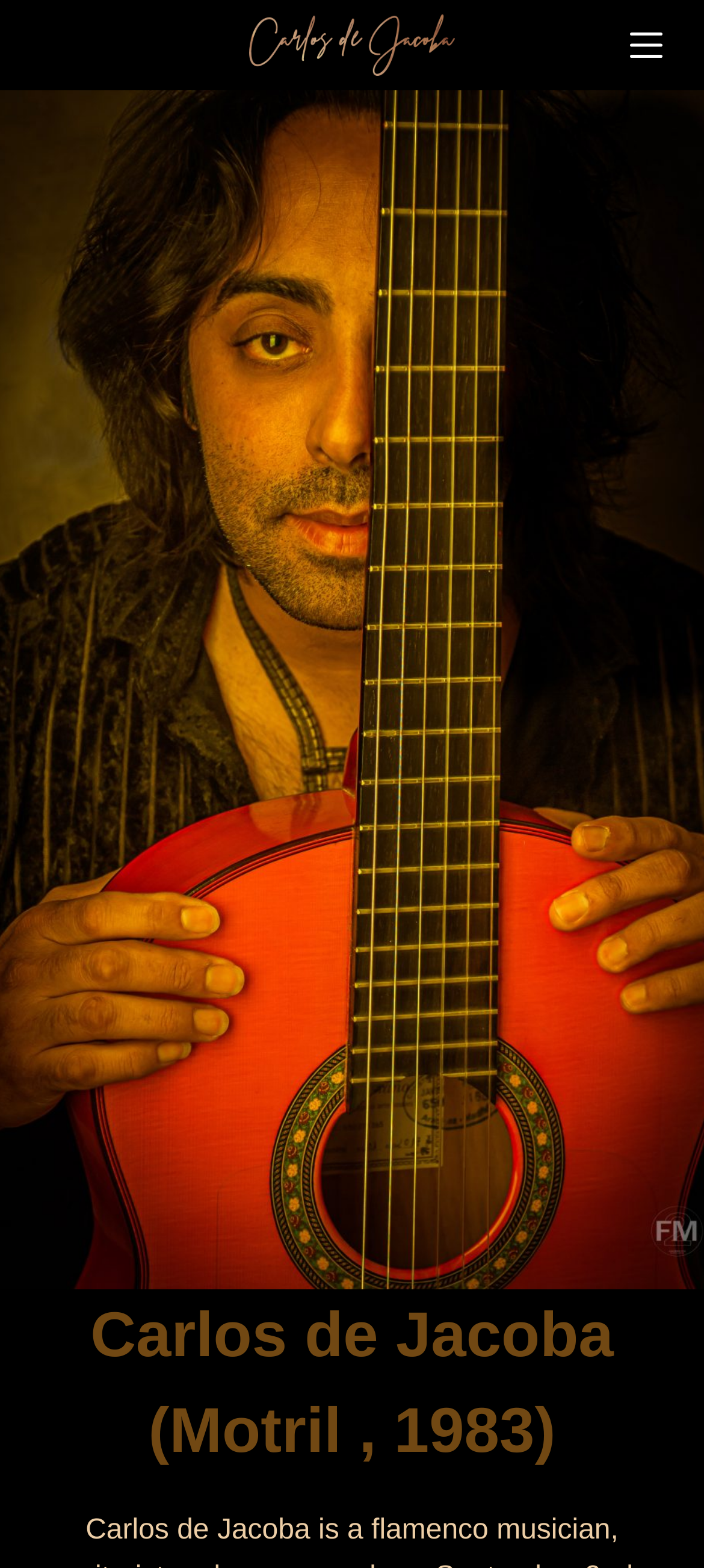Please specify the bounding box coordinates in the format (top-left x, top-left y, bottom-right x, bottom-right y), with all values as floating point numbers between 0 and 1. Identify the bounding box of the UI element described by: alt="Carlos de Jacoba"

[0.355, 0.009, 0.645, 0.049]